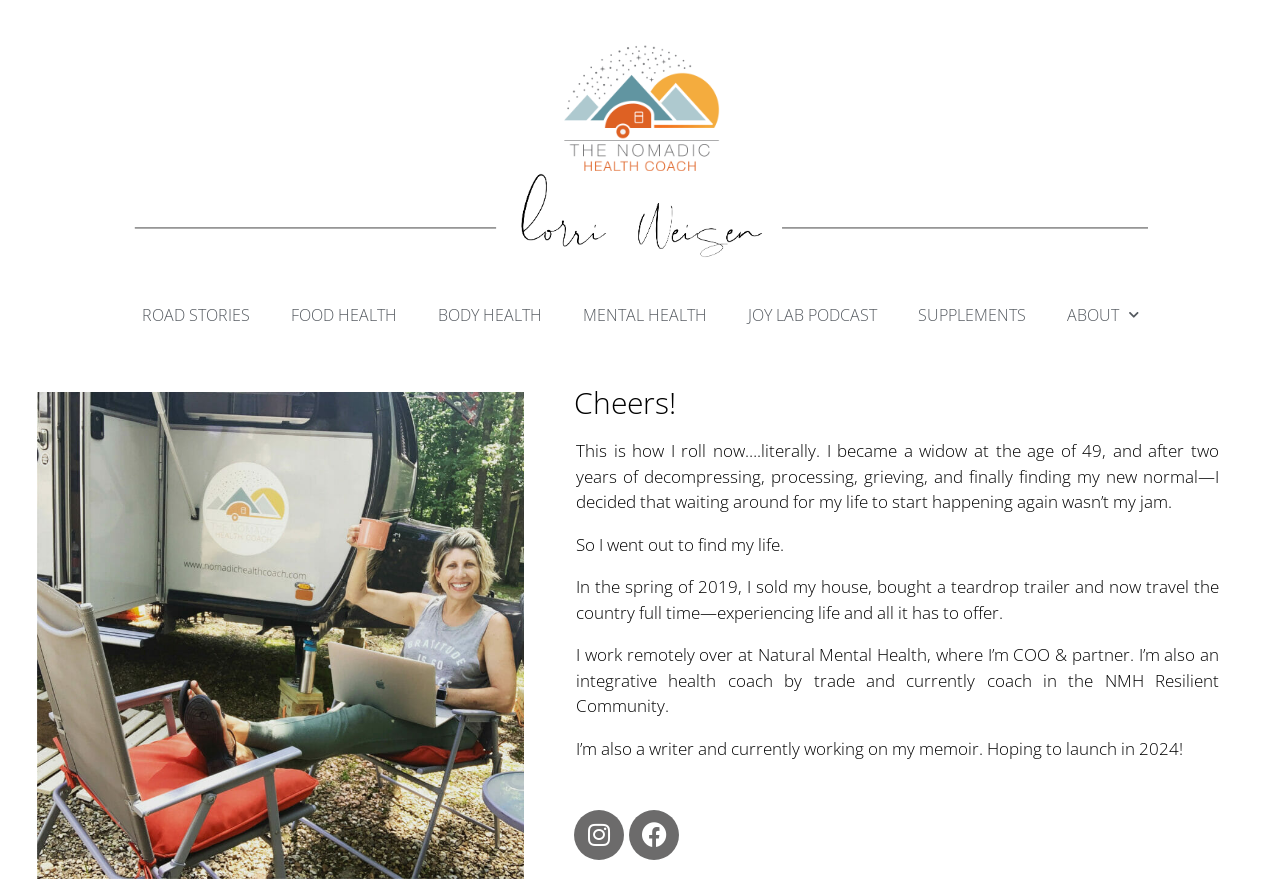Locate the UI element described by Facebook in the provided webpage screenshot. Return the bounding box coordinates in the format (top-left x, top-left y, bottom-right x, bottom-right y), ensuring all values are between 0 and 1.

[0.492, 0.912, 0.531, 0.968]